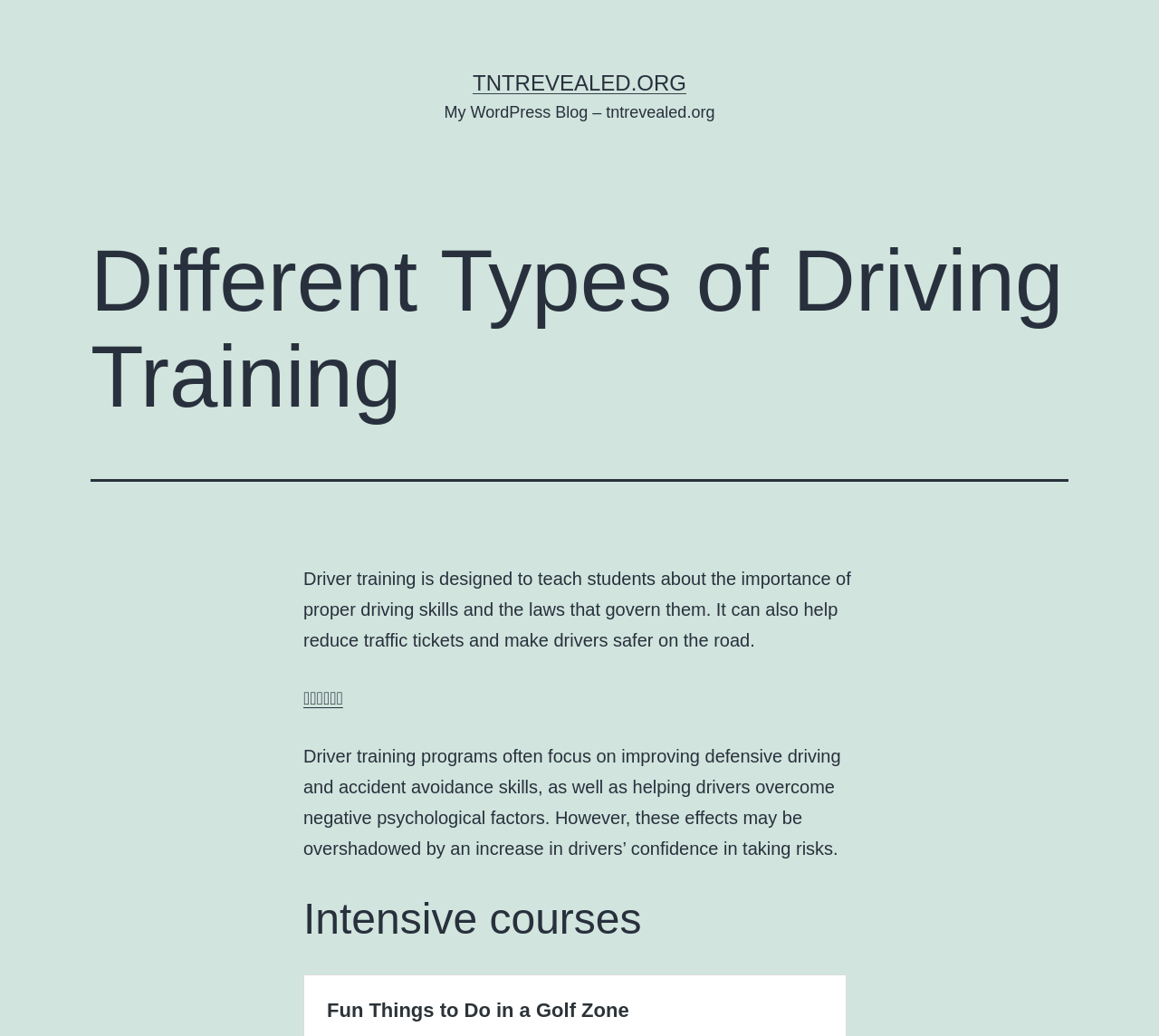Describe every aspect of the webpage comprehensively.

The webpage is about different types of driving training, as indicated by the title "Different Types of Driving Training" at the top of the page. Below the title, there is a brief introduction to driver training, explaining its purpose and benefits, such as teaching proper driving skills, reducing traffic tickets, and making drivers safer on the road.

To the top-left of the page, there is a link to the website "TNTREVEALED.ORG" and a static text "My WordPress Blog – tntrevealed.org" next to it. 

The main content of the page is divided into sections, with headings that describe different aspects of driver training. The first section, "Different Types of Driving Training", provides a general overview of driver training. 

Further down the page, there is a link to "일산운전연수" (which translates to "Ilsan driving training" in English) on the left side, followed by a paragraph of text that discusses the focus of driver training programs, including improving defensive driving and accident avoidance skills, as well as overcoming negative psychological factors.

Below this text, there is a heading "Intensive courses" that likely introduces a new section of the page, although the content of this section is not provided in the accessibility tree.